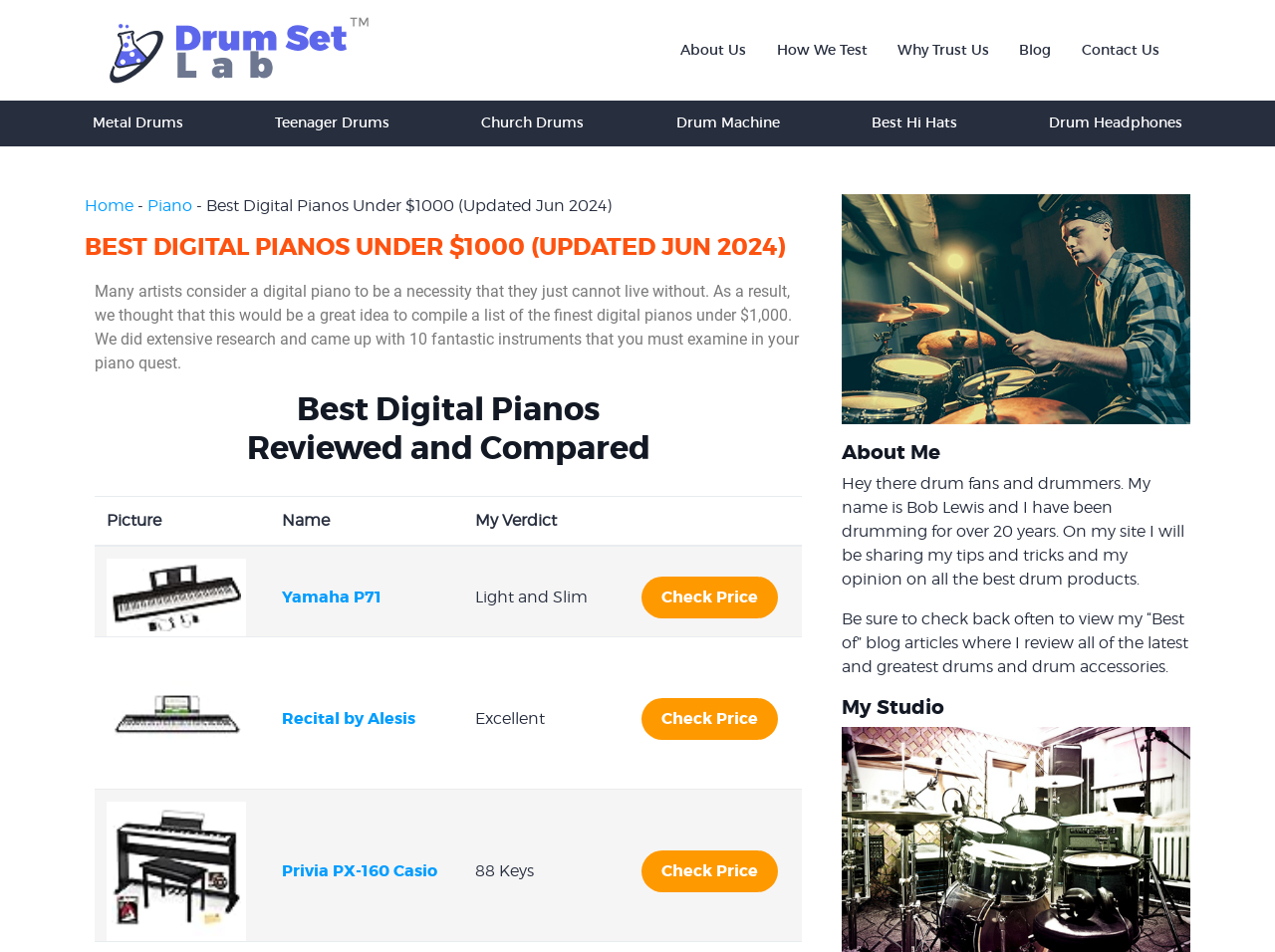Please specify the coordinates of the bounding box for the element that should be clicked to carry out this instruction: "Click on the 'About Us' link". The coordinates must be four float numbers between 0 and 1, formatted as [left, top, right, bottom].

[0.534, 0.029, 0.585, 0.077]